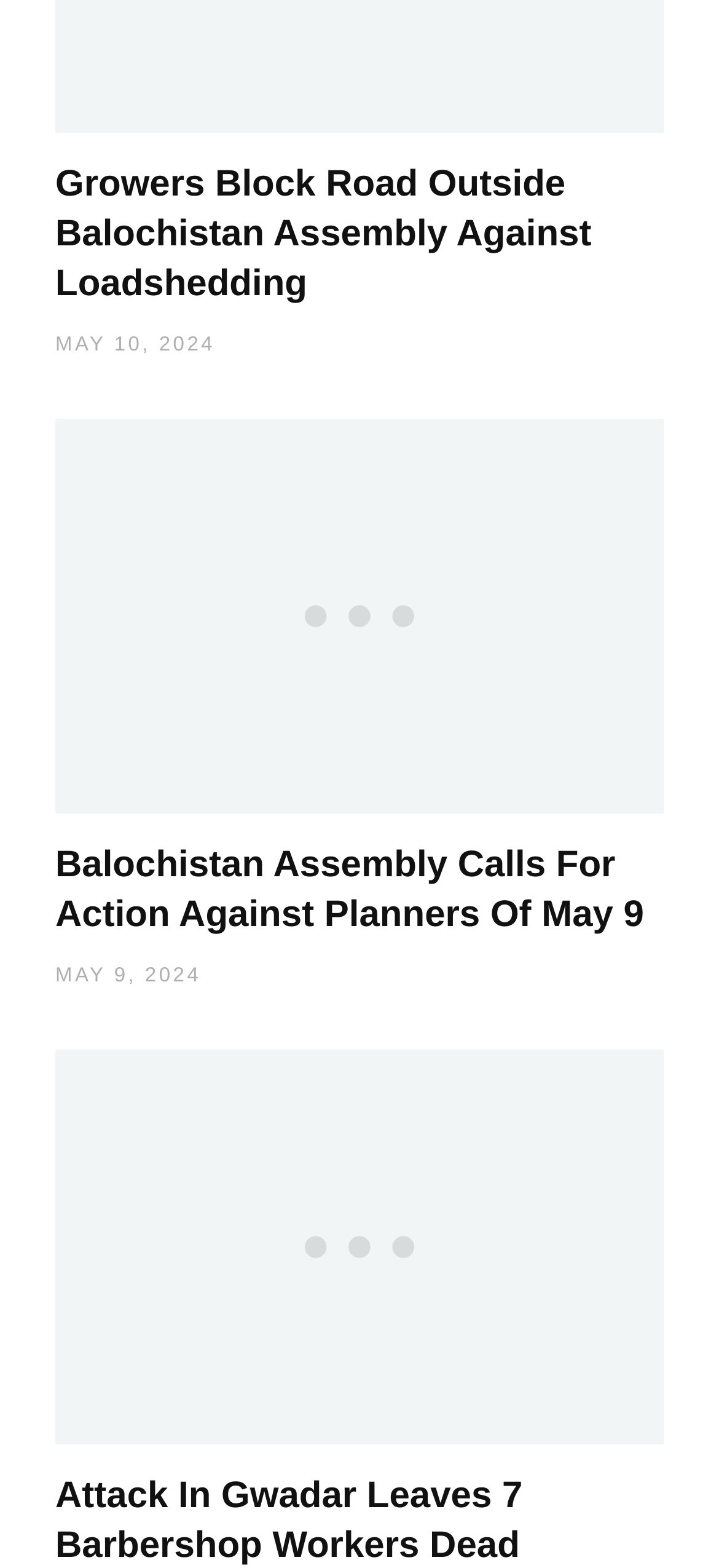Provide your answer in one word or a succinct phrase for the question: 
What is the title of the second news article?

Balochistan Assembly Calls For Action Against Planners Of May 9